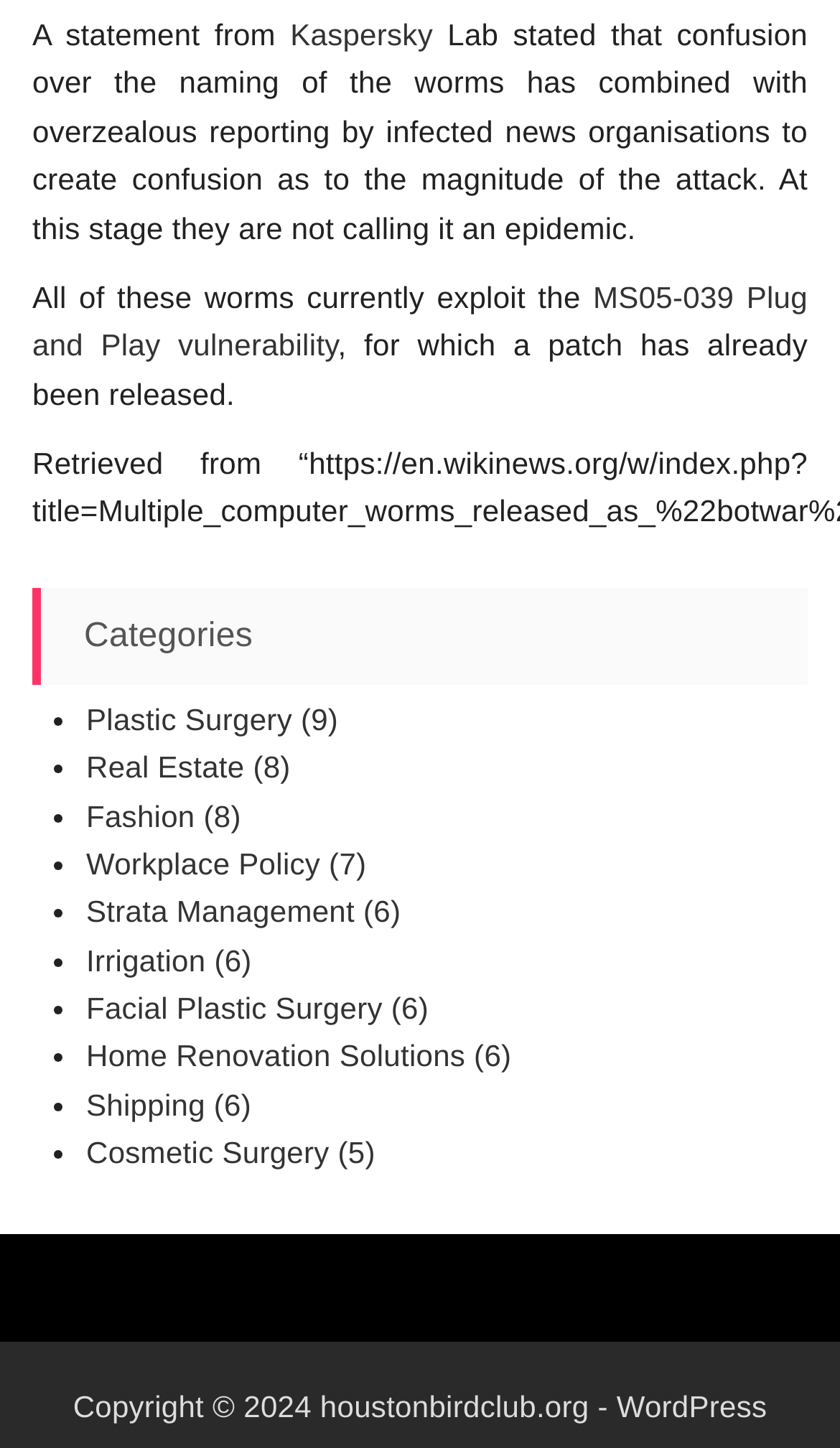Who stated that confusion over the naming of the worms has combined with overzealous reporting?
Please give a detailed and elaborate answer to the question based on the image.

The statement is mentioned in the first paragraph of the webpage, where it says 'A statement from Kaspersky Lab stated that confusion over the naming of the worms has combined with overzealous reporting by infected news organisations to create confusion as to the magnitude of the attack.'